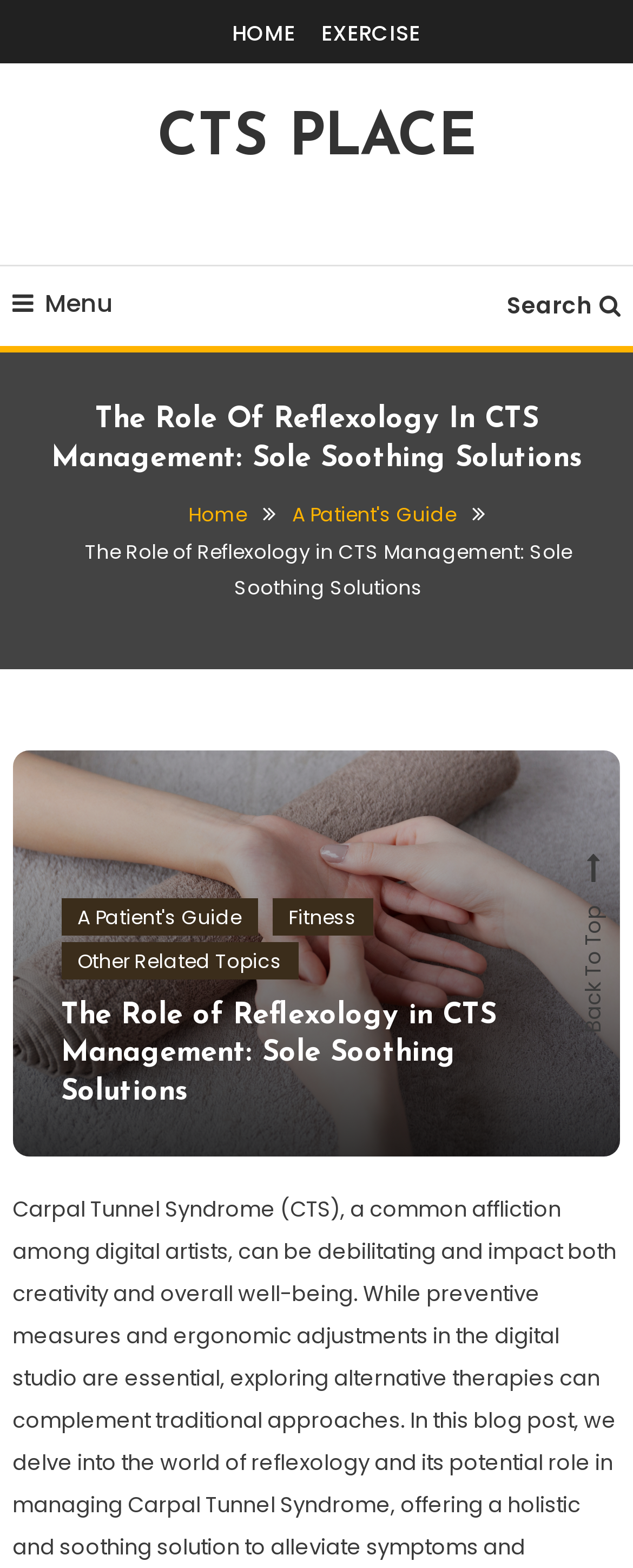How many links are in the top navigation bar?
Provide a short answer using one word or a brief phrase based on the image.

4